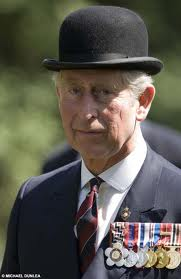Generate a detailed caption that encompasses all aspects of the image.

The image features a distinguished man adorned in formal attire, complete with a bowler hat and a tailored suit. He is wearing a collection of military medals on his left side, indicating a background of service and achievement. His expression is composed and serious, suggesting a sense of responsibility and dedication. This image epitomizes the traditional elegance associated with British noble culture, reflecting a moment likely captured during an important public or ceremonial event. The context hints at themes of class and societal roles, reminiscent of discussions on British class structure, as explored in related text on the complexities of social classification.